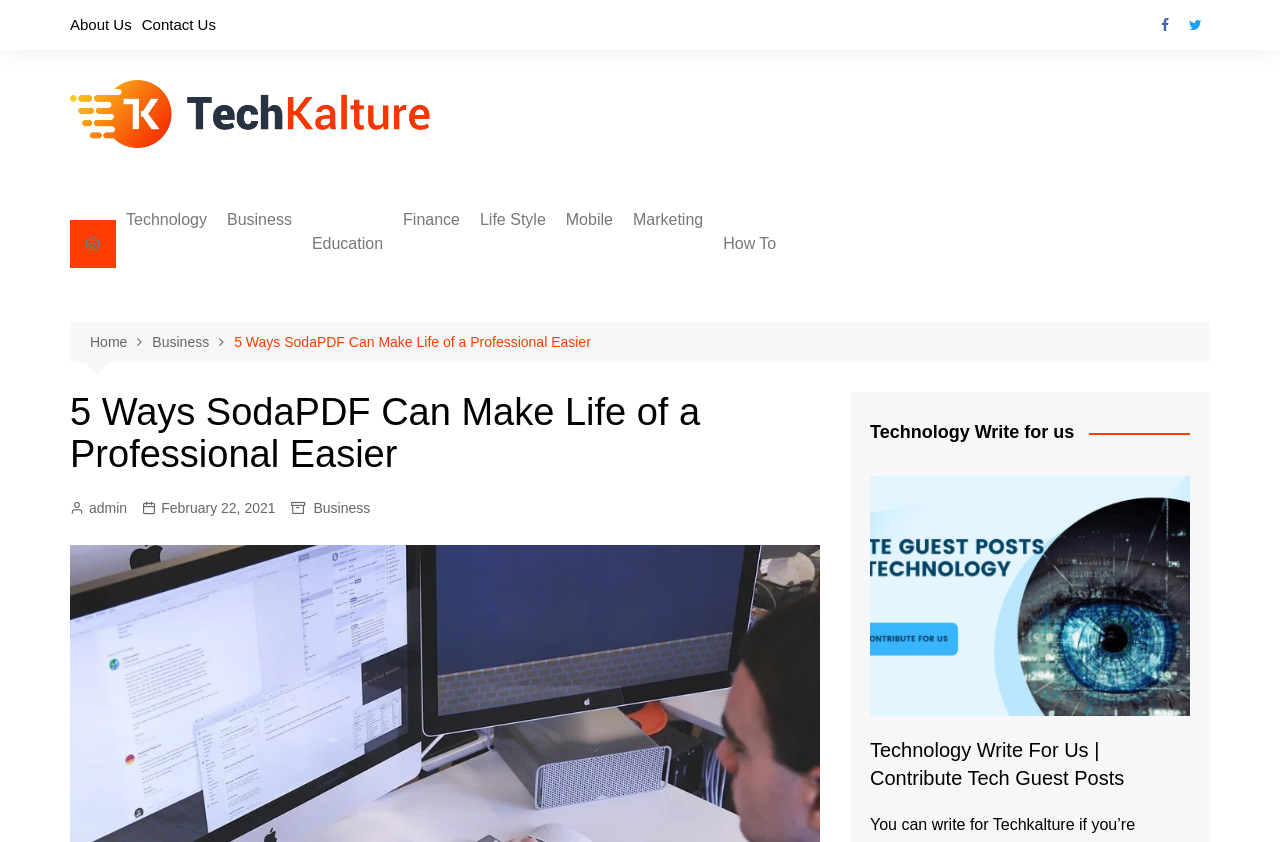Please find and provide the title of the webpage.

5 Ways SodaPDF Can Make Life of a Professional Easier